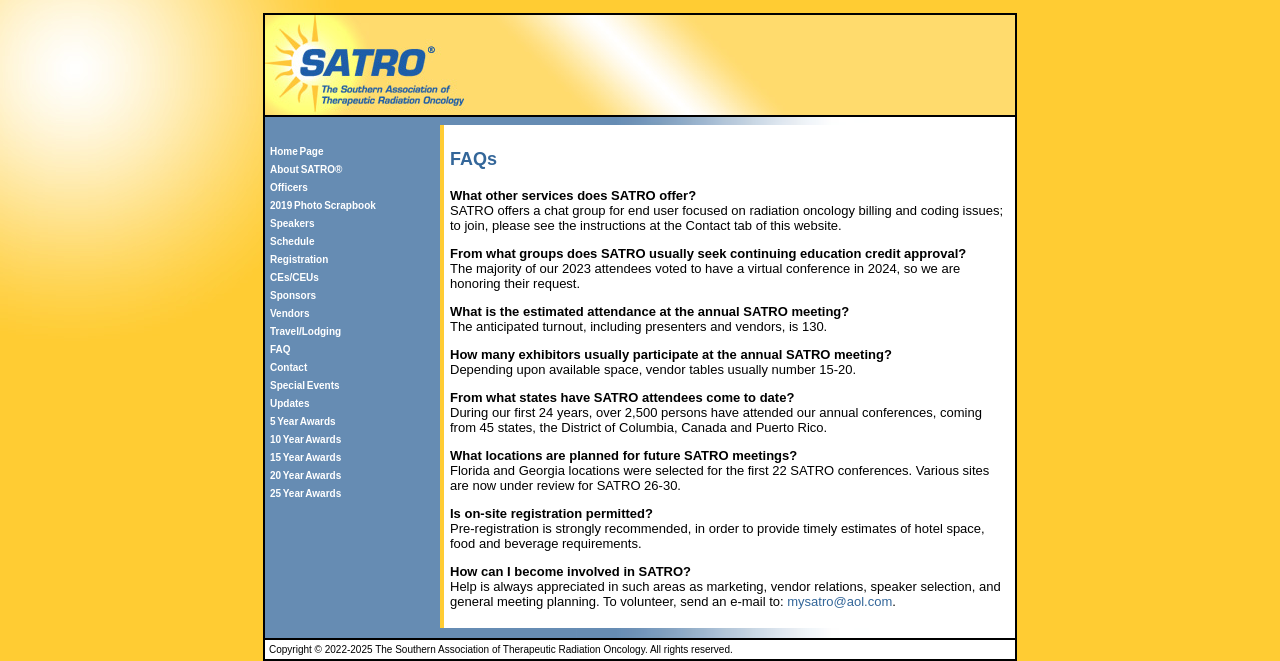Please identify the bounding box coordinates of the clickable region that I should interact with to perform the following instruction: "read about the function of the council". The coordinates should be expressed as four float numbers between 0 and 1, i.e., [left, top, right, bottom].

None